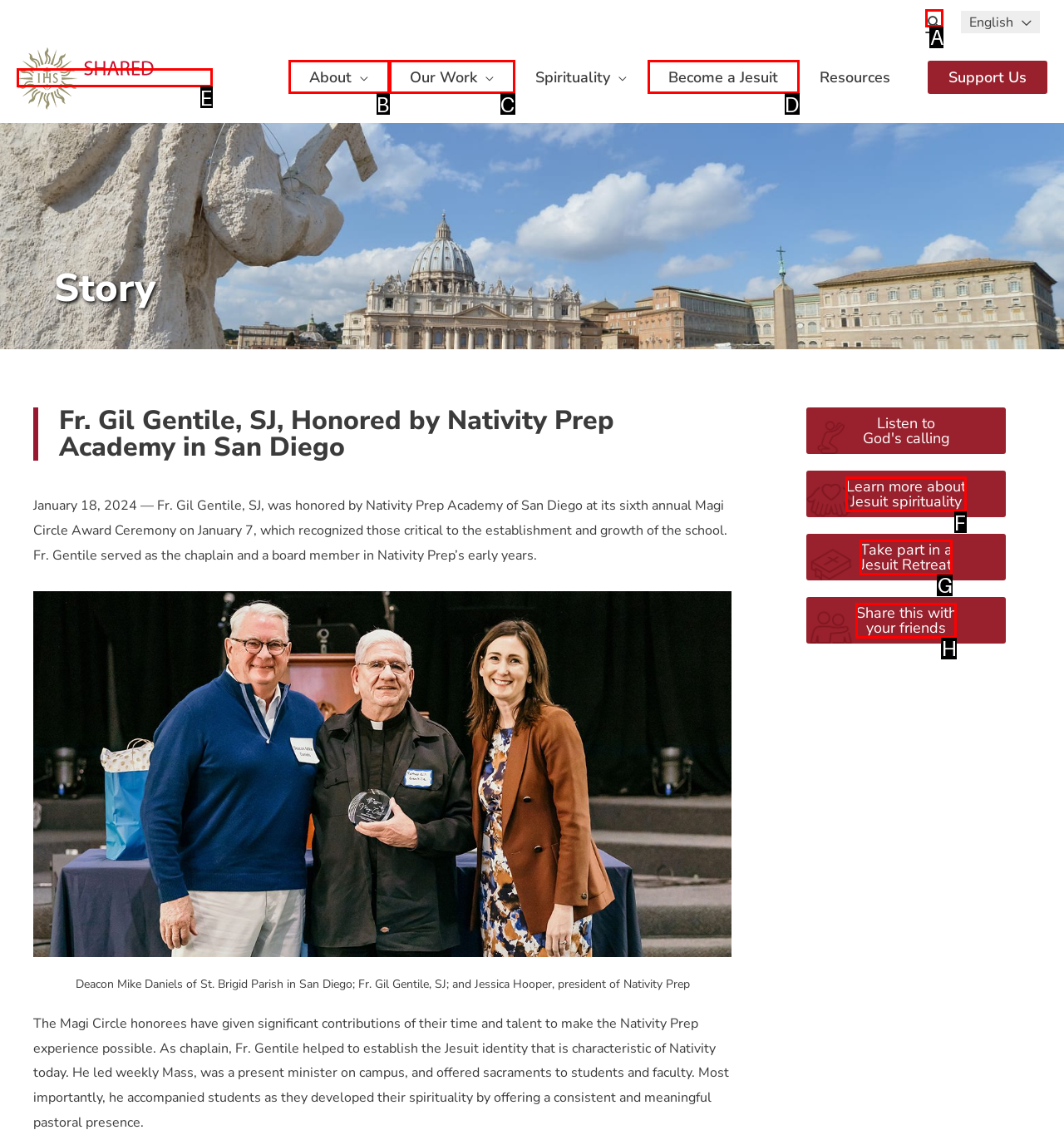From the given choices, which option should you click to complete this task: Learn more about Jesuit spirituality? Answer with the letter of the correct option.

F